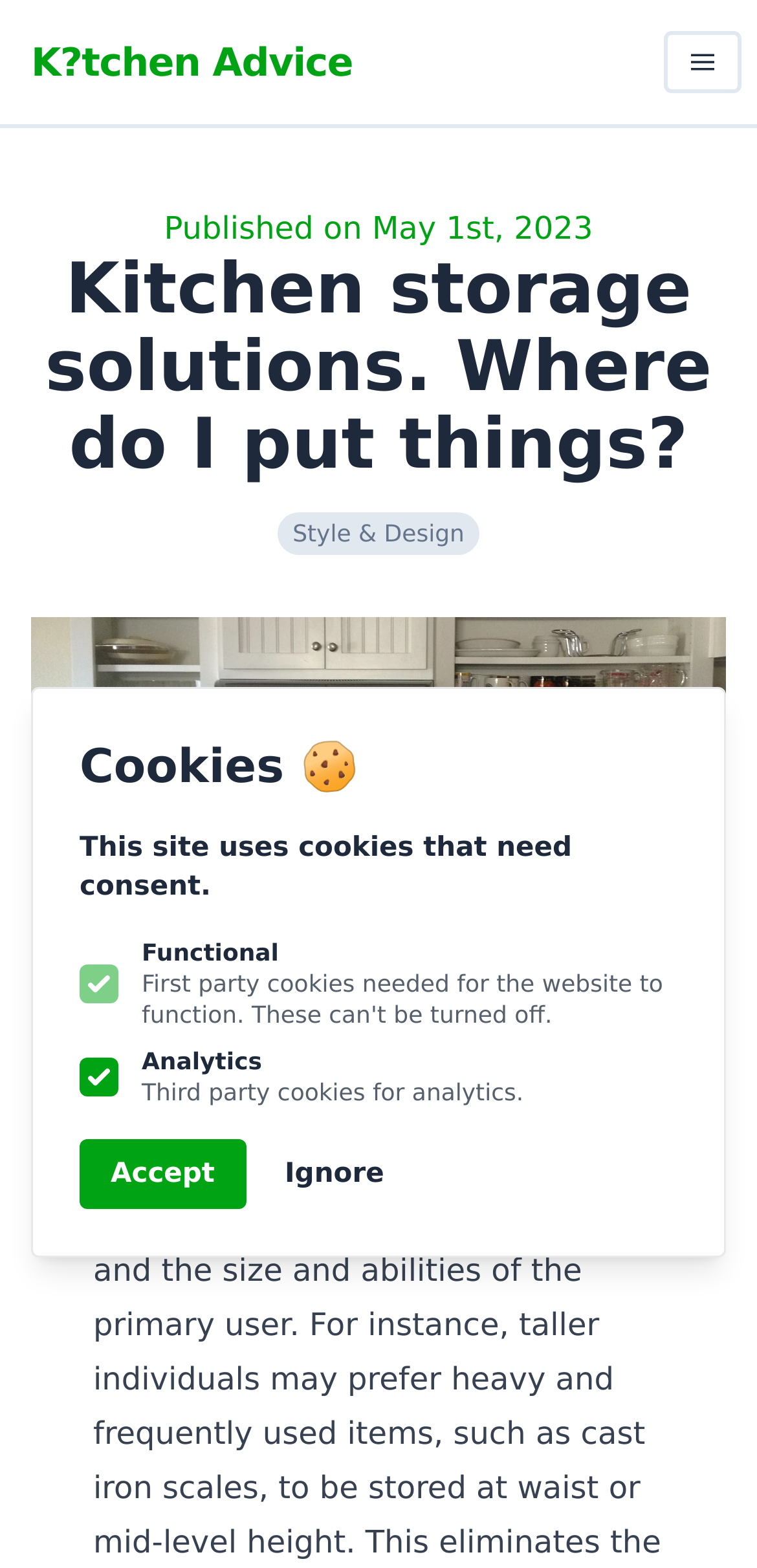Give a one-word or short phrase answer to this question: 
What is the name of the link above the image?

Style & Design